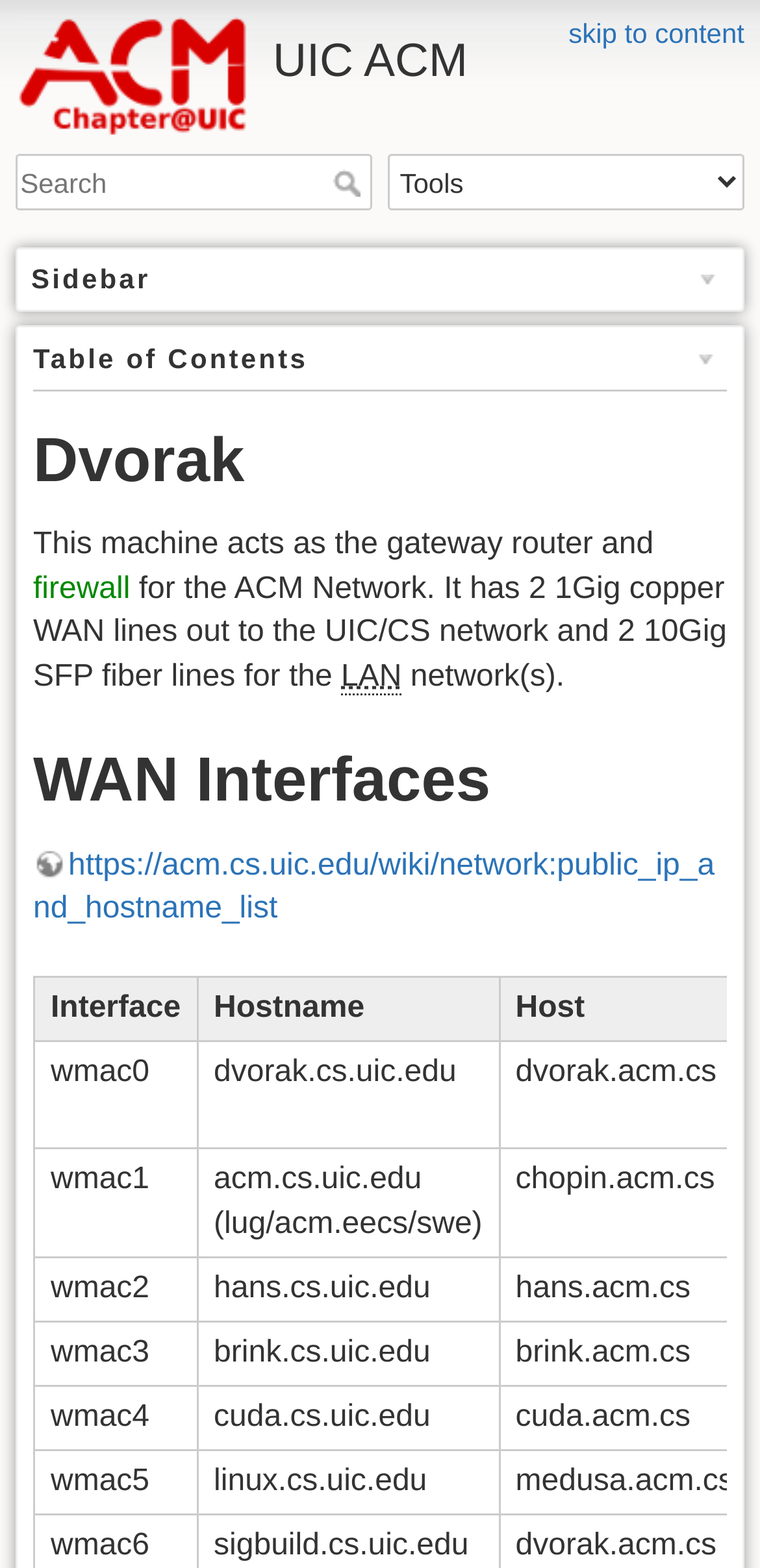What is the hostname of the interface wmac0?
Look at the image and answer with only one word or phrase.

dvorak.cs.uic.edu